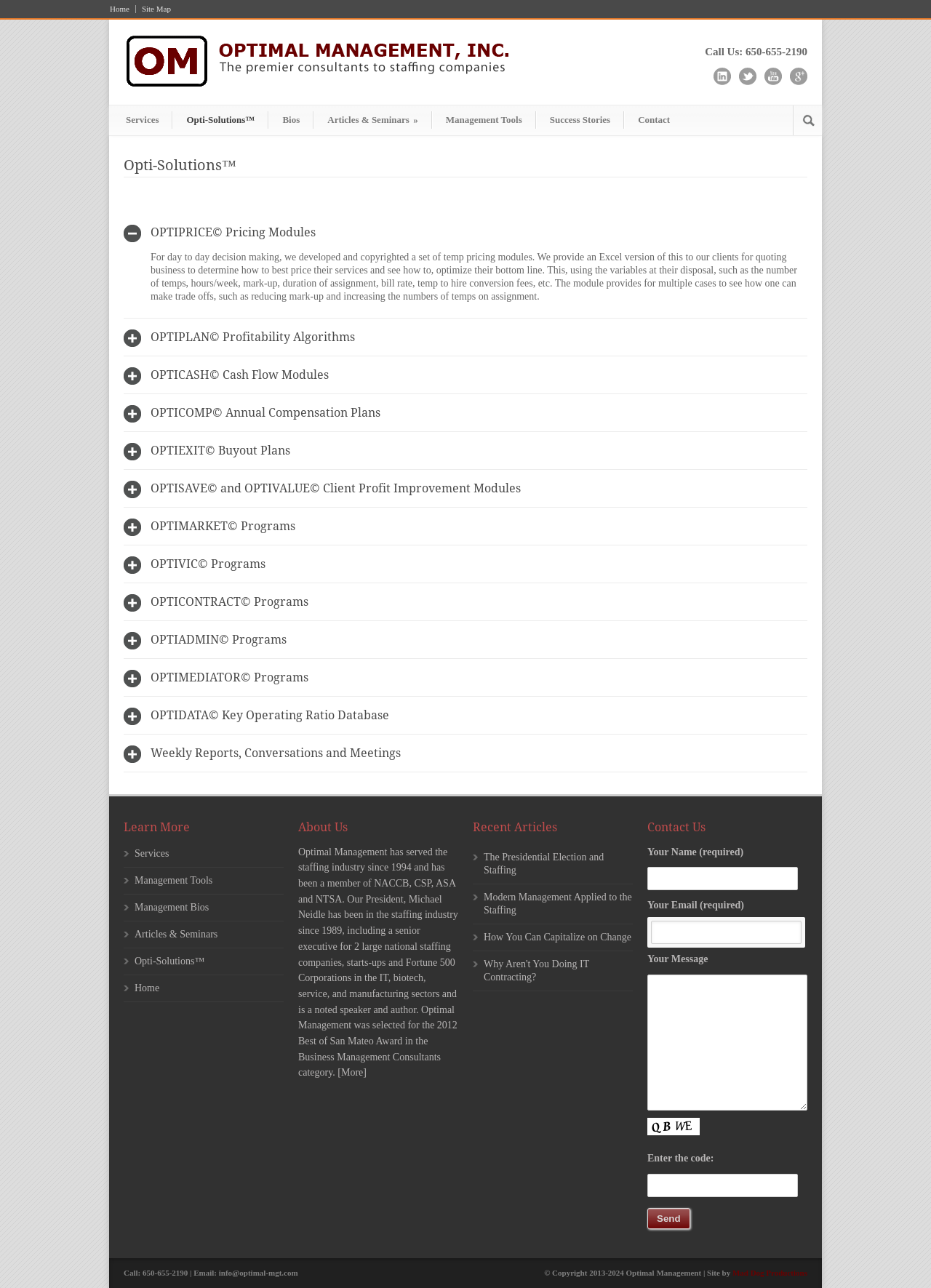Locate the bounding box coordinates of the clickable region to complete the following instruction: "Send a message through the contact form."

[0.695, 0.938, 0.741, 0.954]